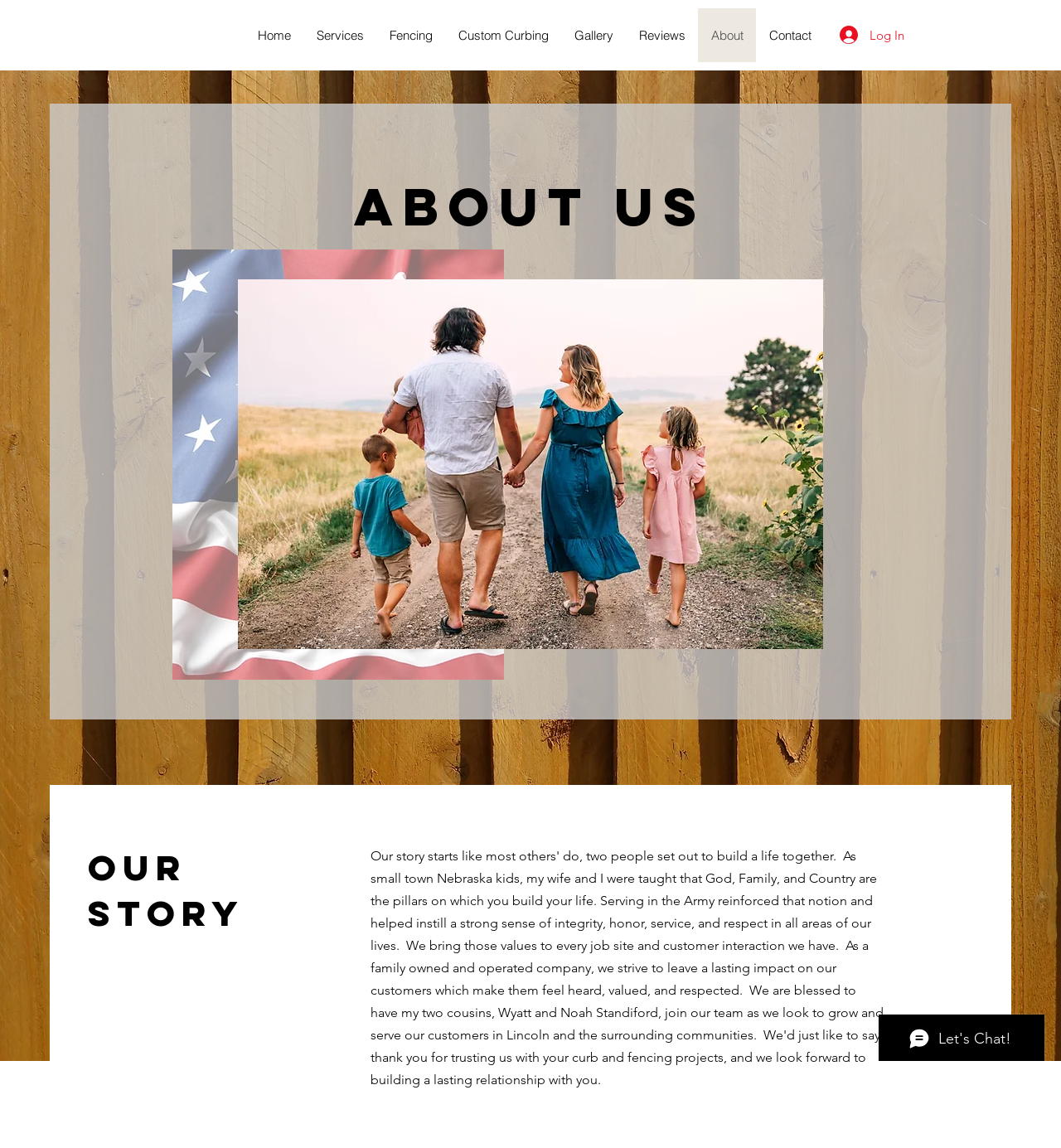Please locate the bounding box coordinates of the element that should be clicked to complete the given instruction: "Click on the Home link".

[0.23, 0.007, 0.286, 0.054]